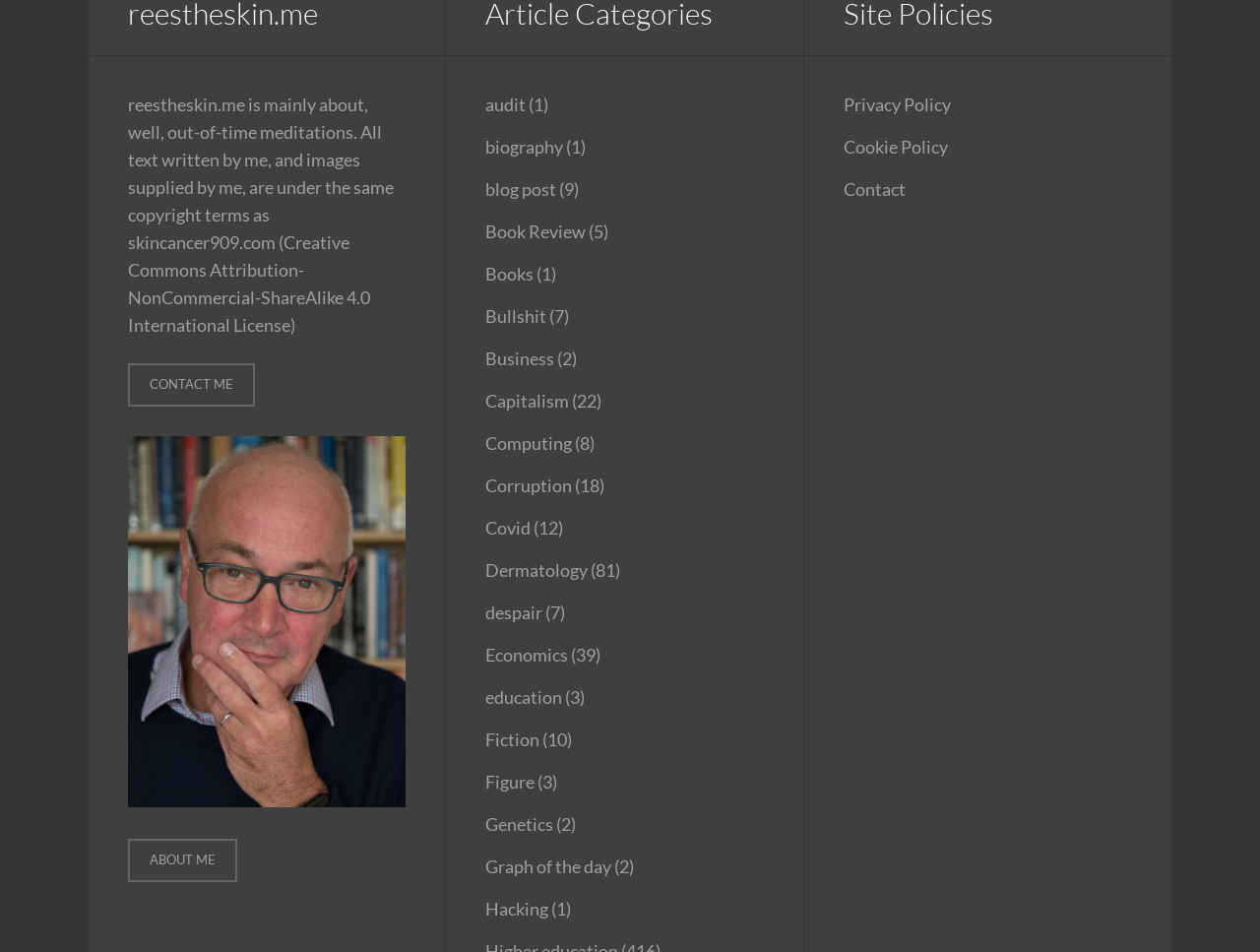Please predict the bounding box coordinates of the element's region where a click is necessary to complete the following instruction: "View the 'ABOUT ME' page". The coordinates should be represented by four float numbers between 0 and 1, i.e., [left, top, right, bottom].

[0.102, 0.881, 0.188, 0.926]